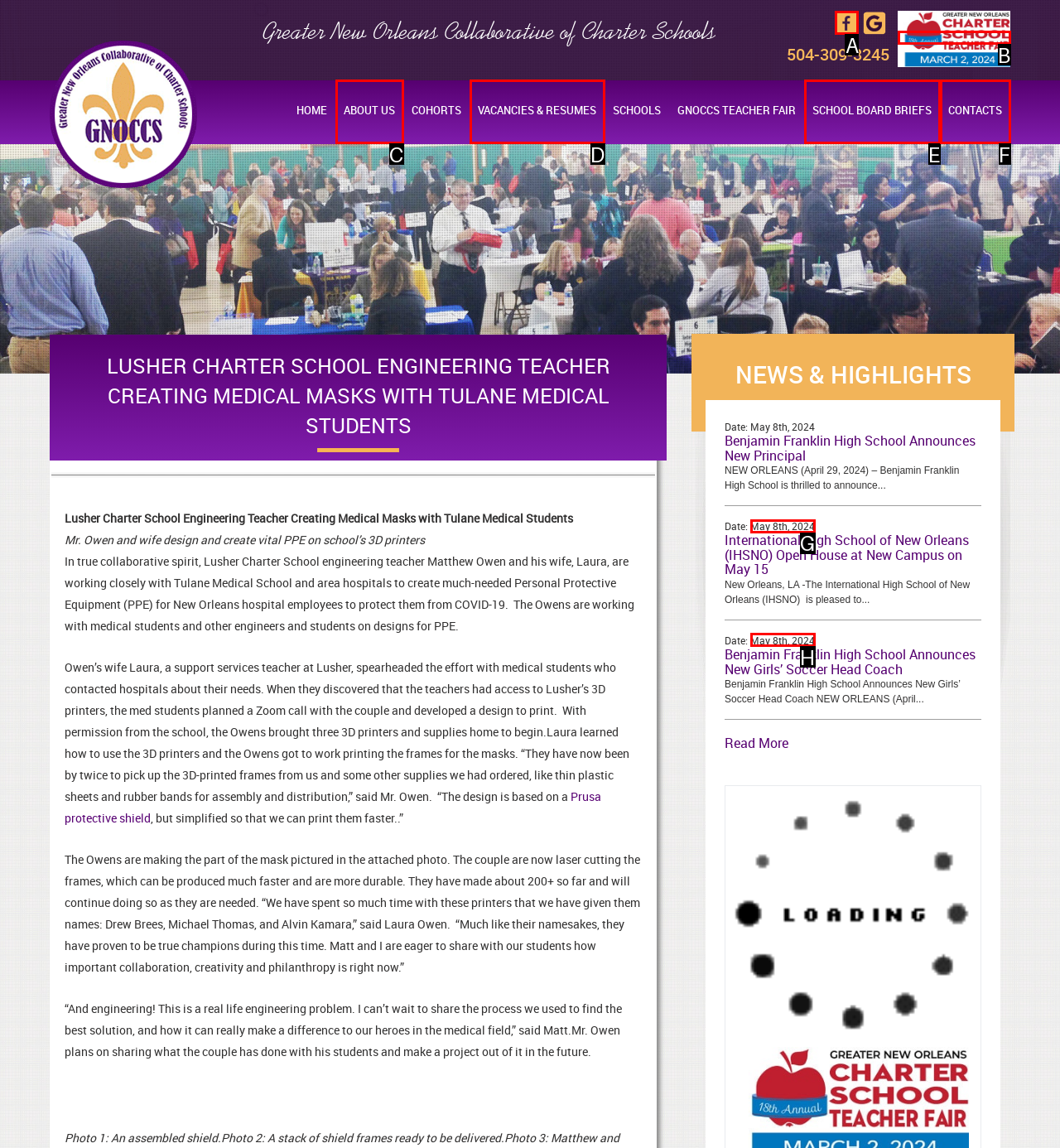Determine the letter of the UI element I should click on to complete the task: Click the facebook link from the provided choices in the screenshot.

A